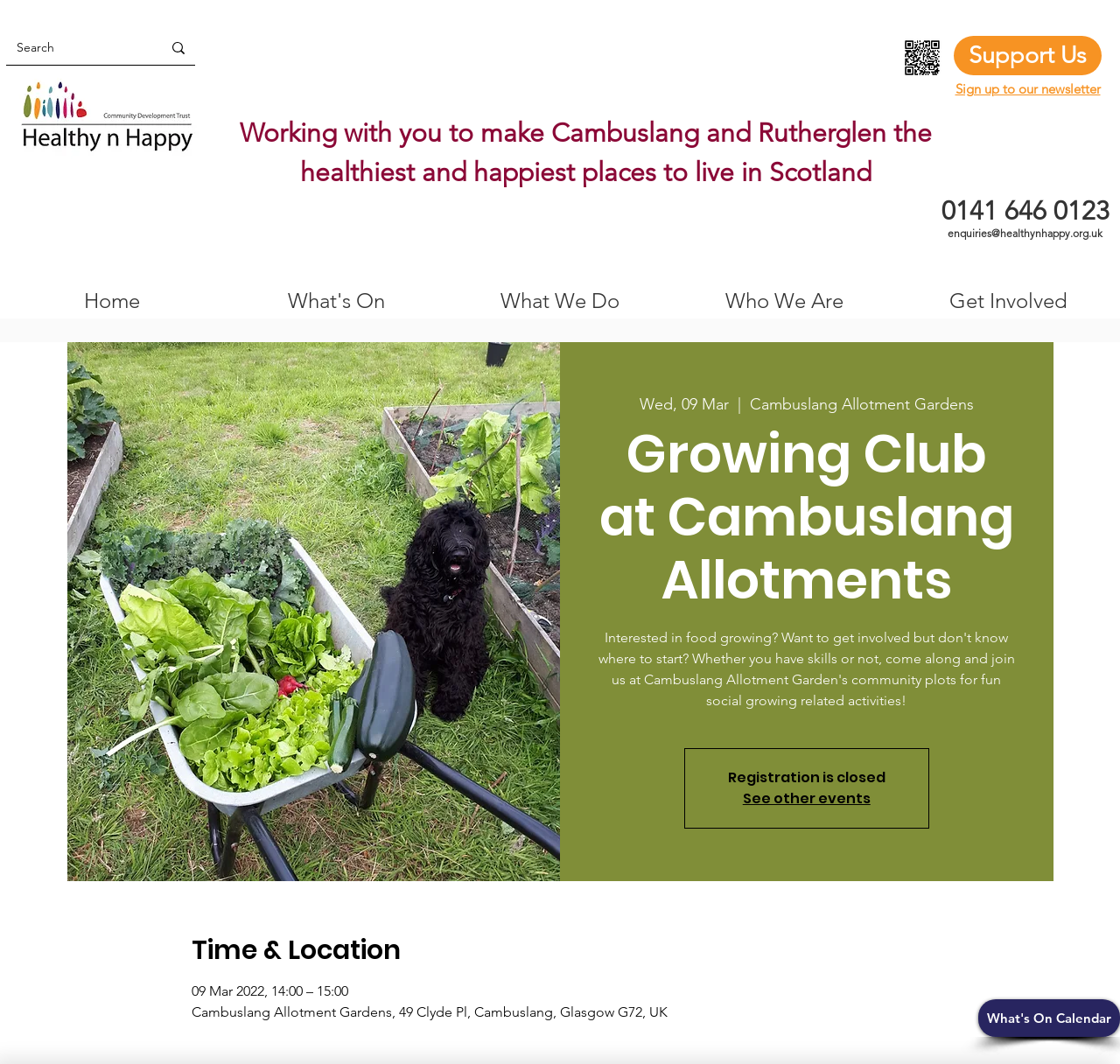What is the name of the organization?
Using the visual information, respond with a single word or phrase.

Healthy N Happy